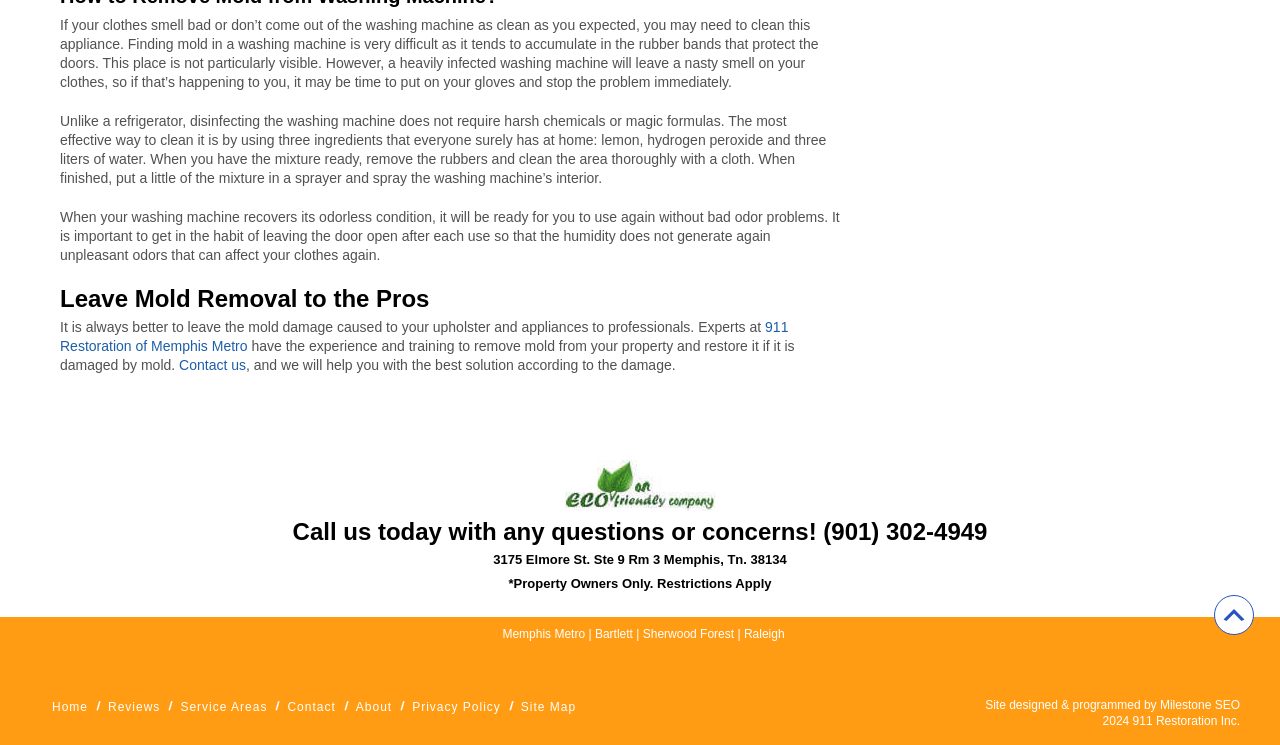Find and specify the bounding box coordinates that correspond to the clickable region for the instruction: "Click the '911 Restoration of Memphis Metro' link".

[0.047, 0.428, 0.616, 0.475]